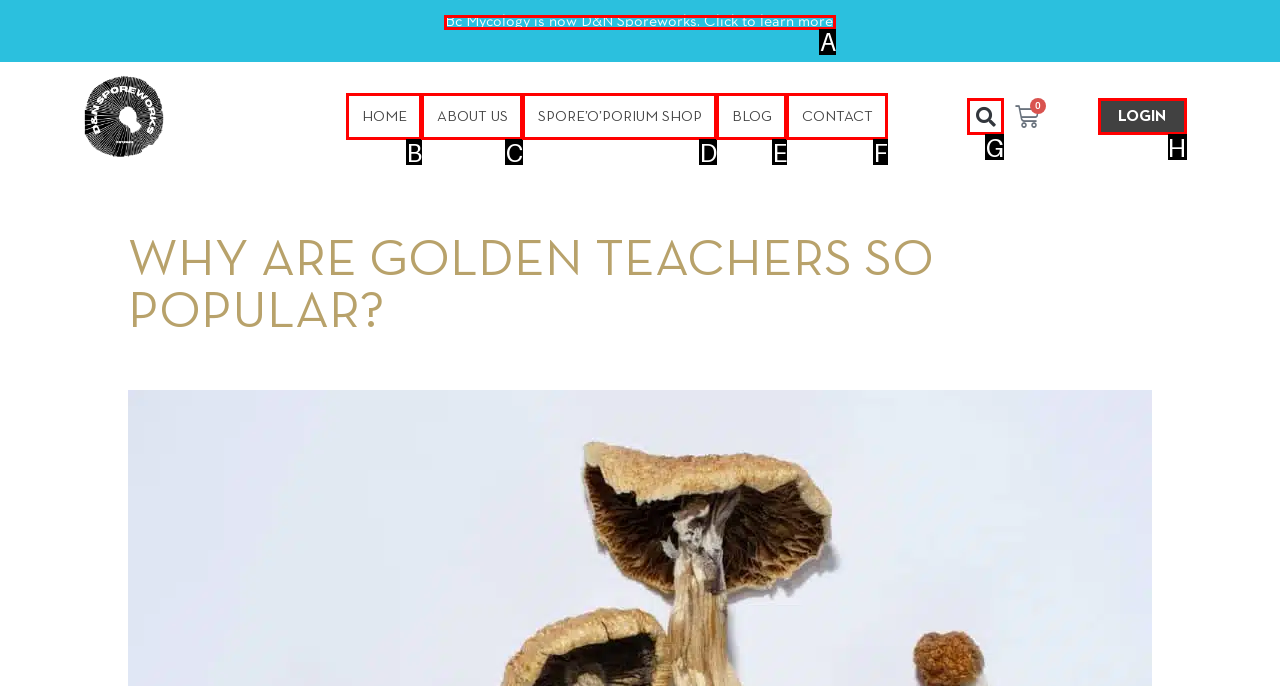Based on the given description: SPORE’O’PORIUM SHOP, determine which HTML element is the best match. Respond with the letter of the chosen option.

D